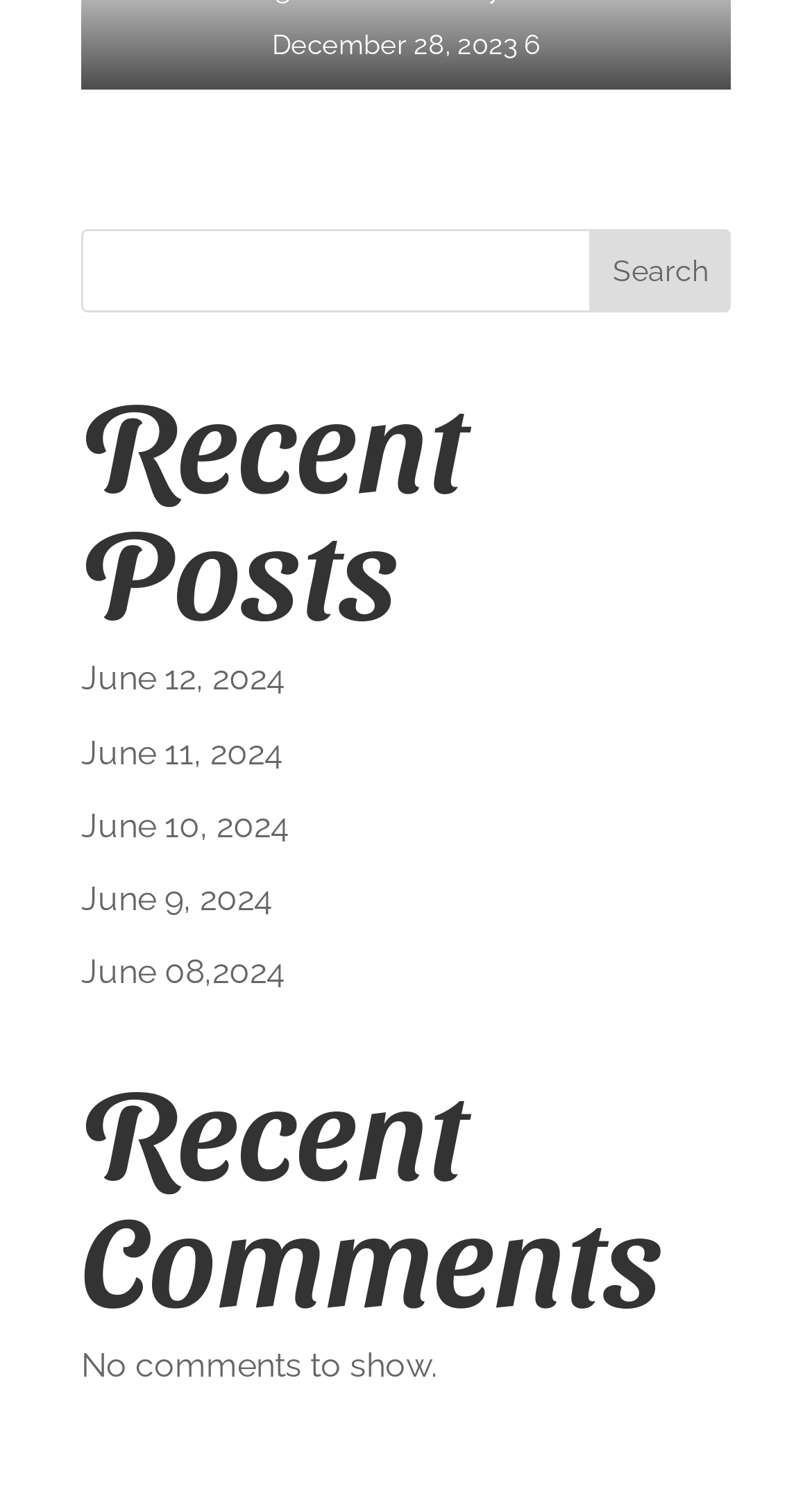Give a one-word or short phrase answer to the question: 
What is the function of the button next to the search box?

Submit search